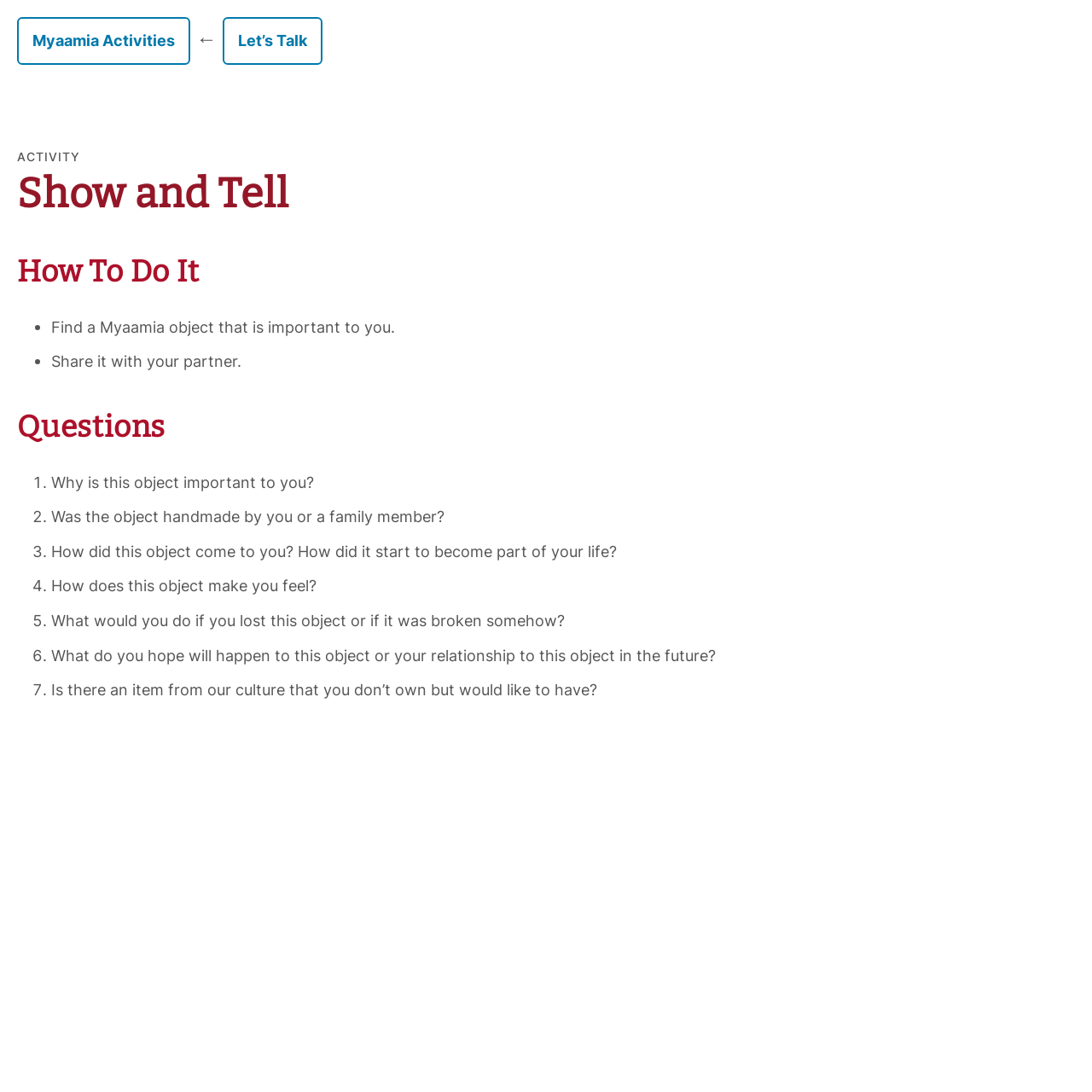Given the webpage screenshot, identify the bounding box of the UI element that matches this description: "Let’s Talk".

[0.204, 0.016, 0.295, 0.06]